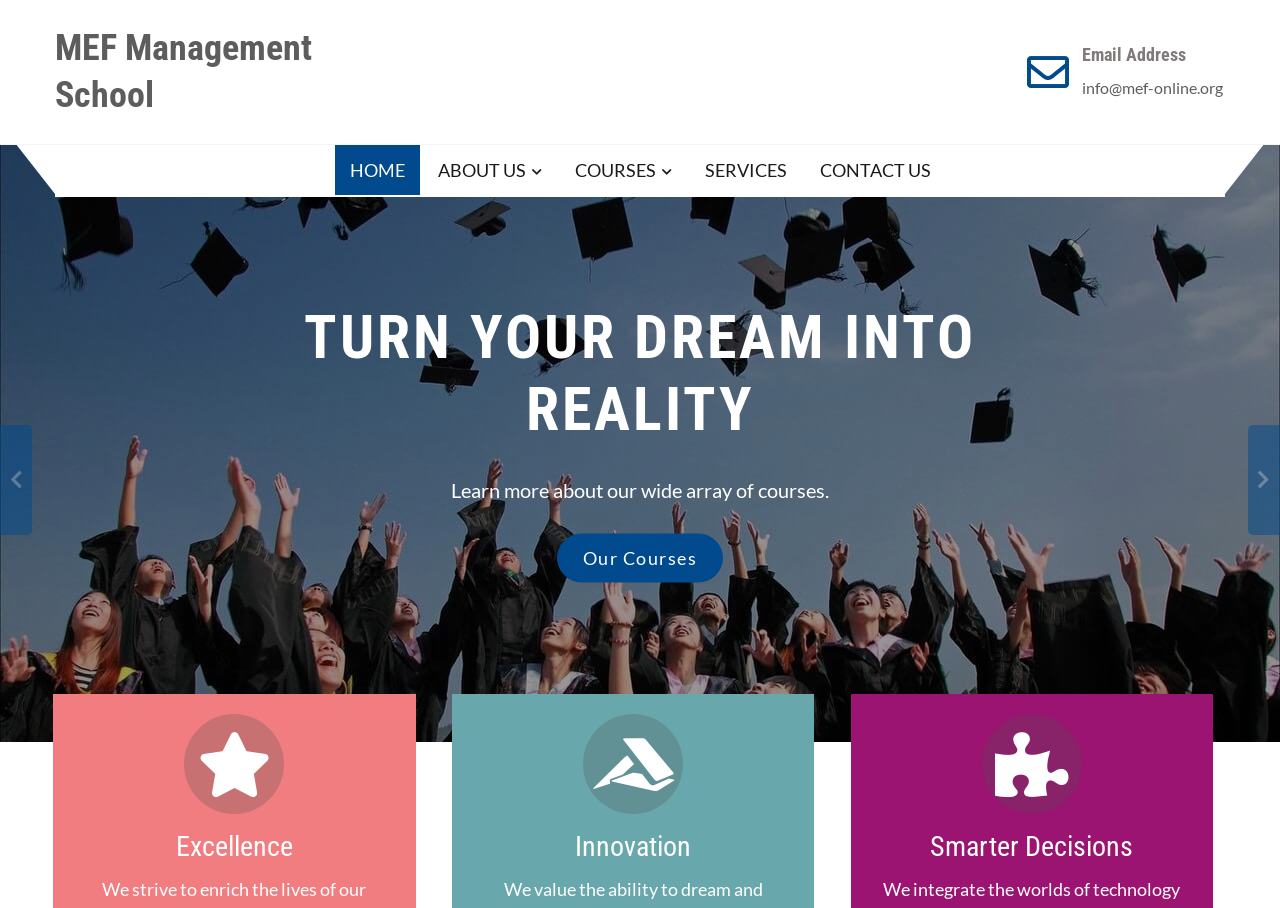Determine the bounding box coordinates of the region I should click to achieve the following instruction: "learn more about the school". Ensure the bounding box coordinates are four float numbers between 0 and 1, i.e., [left, top, right, bottom].

[0.446, 0.661, 0.554, 0.715]